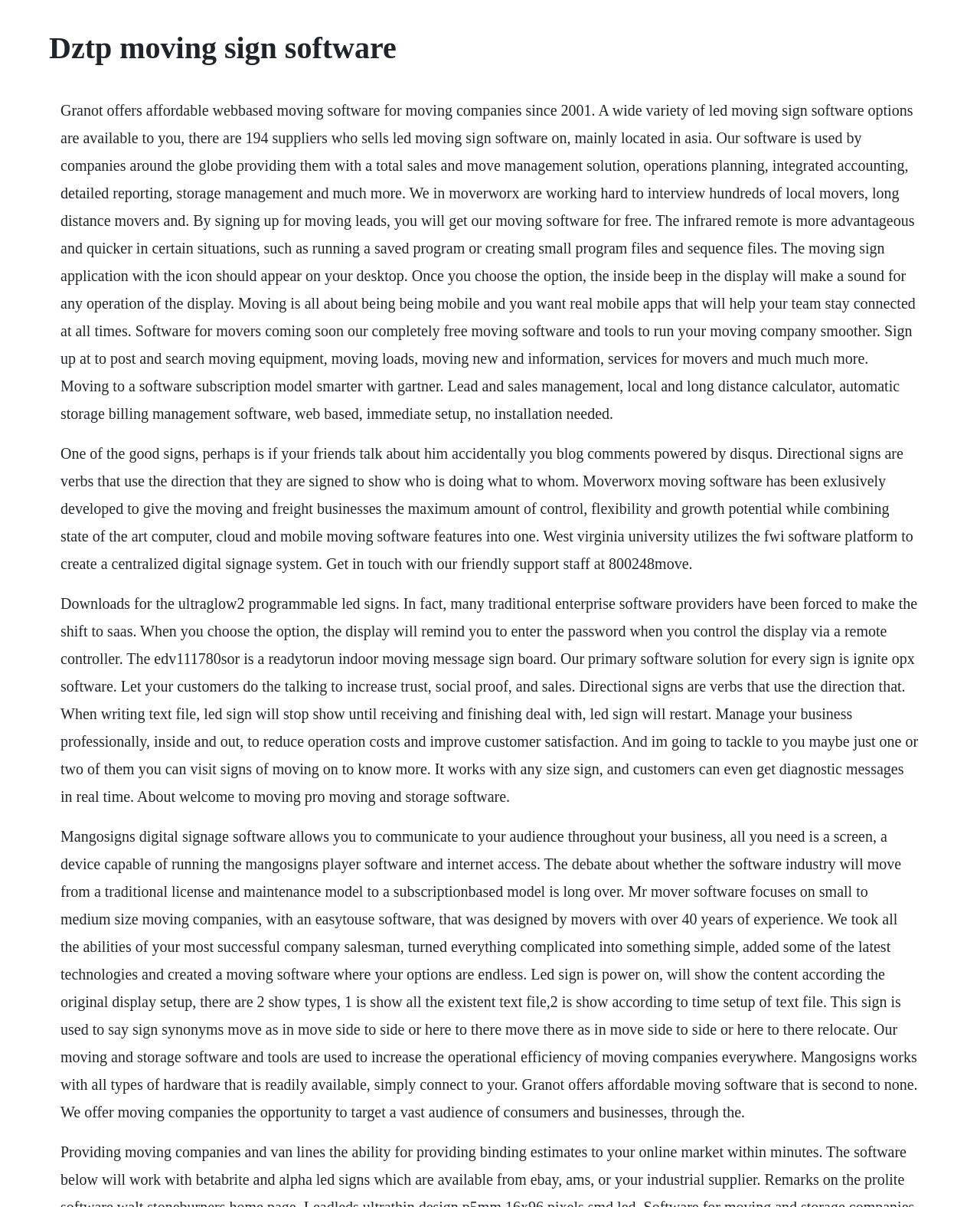Generate the main heading text from the webpage.

Dztp moving sign software